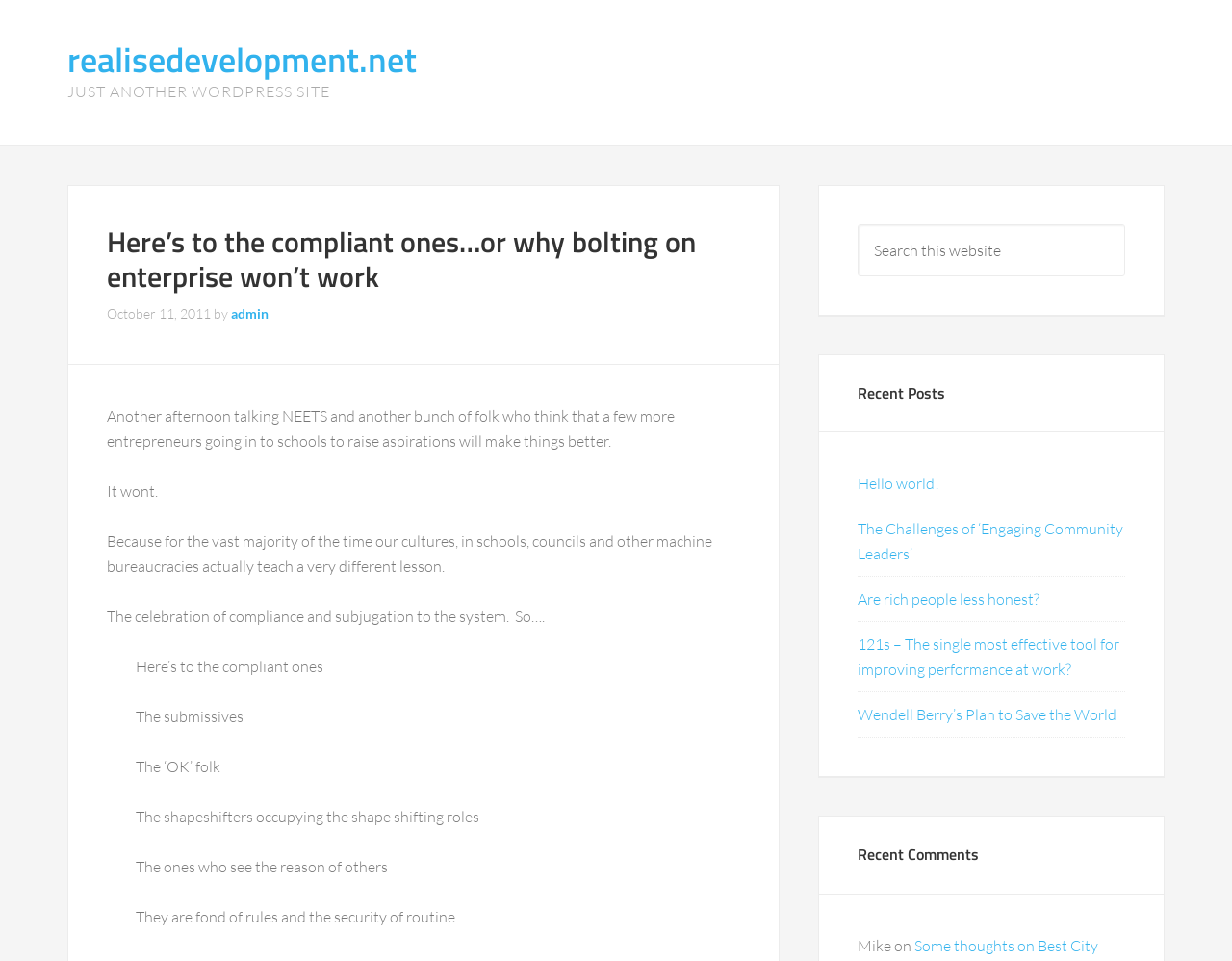Give an in-depth explanation of the webpage layout and content.

This webpage appears to be a blog post with a title "Here’s to the compliant ones…or why bolting on enterprise won’t work". At the top left, there is a link to the website "realisedevelopment.net". Below it, there is a static text "JUST ANOTHER WORDPRESS SITE". 

The main content of the blog post is divided into several paragraphs. The first paragraph starts with a heading that matches the title of the webpage. The text discusses the idea that simply adding entrepreneurs to schools to raise aspirations will not make a significant difference. The following paragraphs elaborate on this idea, suggesting that the culture in schools and other bureaucracies often teaches compliance and subjugation to the system.

On the right side of the webpage, there is a search bar with a search button. Below it, there is a section titled "Recent Posts" that lists five links to other blog posts, including "Hello world!", "The Challenges of ‘Engaging Community Leaders’", and others. 

Further down, there is a section titled "Recent Comments" that lists a single comment from a user named "Mike".